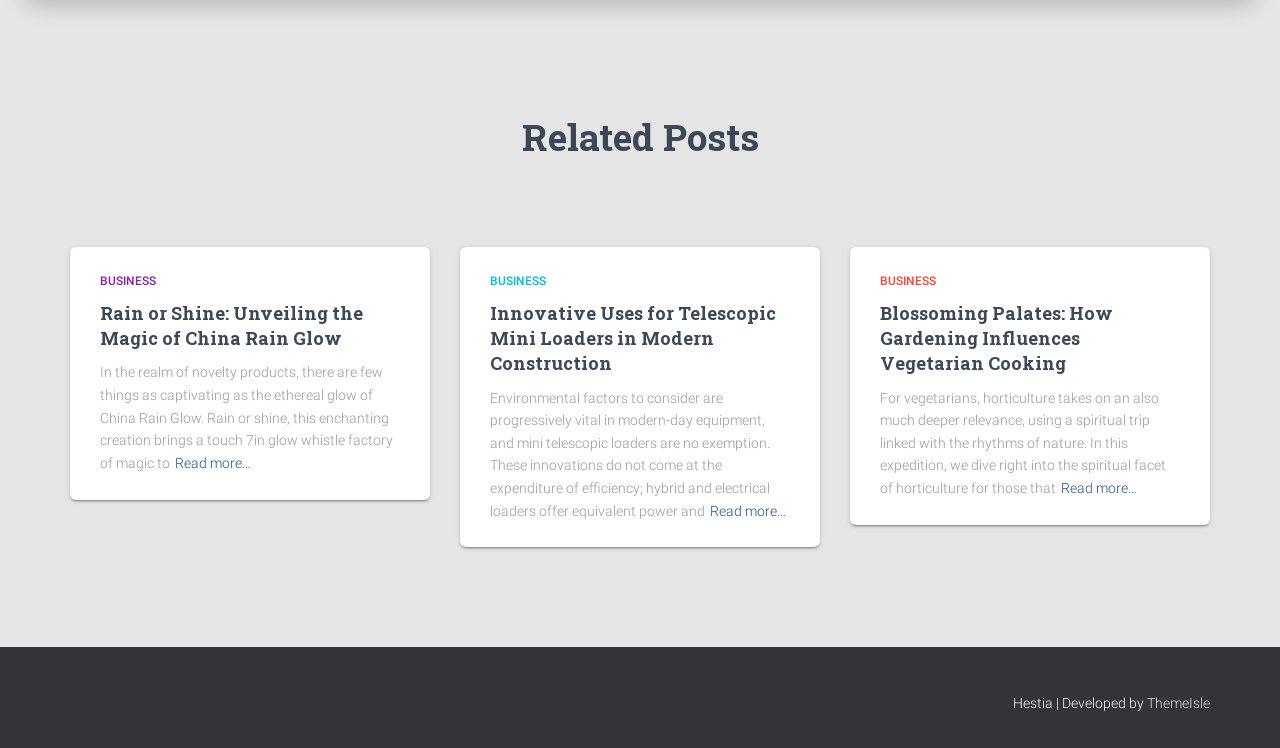What is the title of the first article?
Relying on the image, give a concise answer in one word or a brief phrase.

Rain or Shine: Unveiling the Magic of China Rain Glow